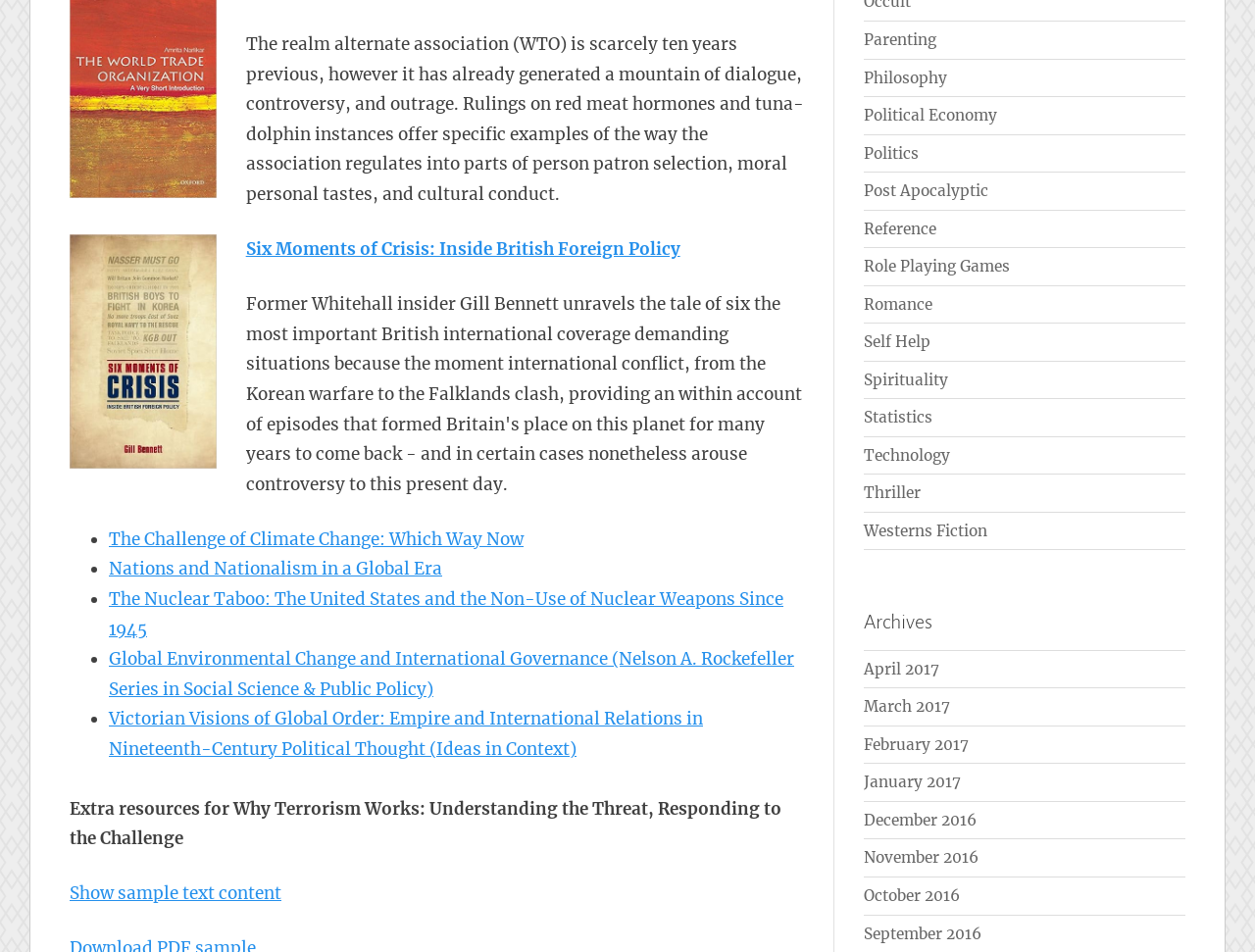What is the topic of the first link?
Could you give a comprehensive explanation in response to this question?

The first link on the webpage has a description 'The realm alternate association (WTO) is scarcely ten years previous, however it has already generated a mountain of dialogue, controversy, and outrage.' which indicates that the topic of the first link is related to the World Trade Organization (WTO).